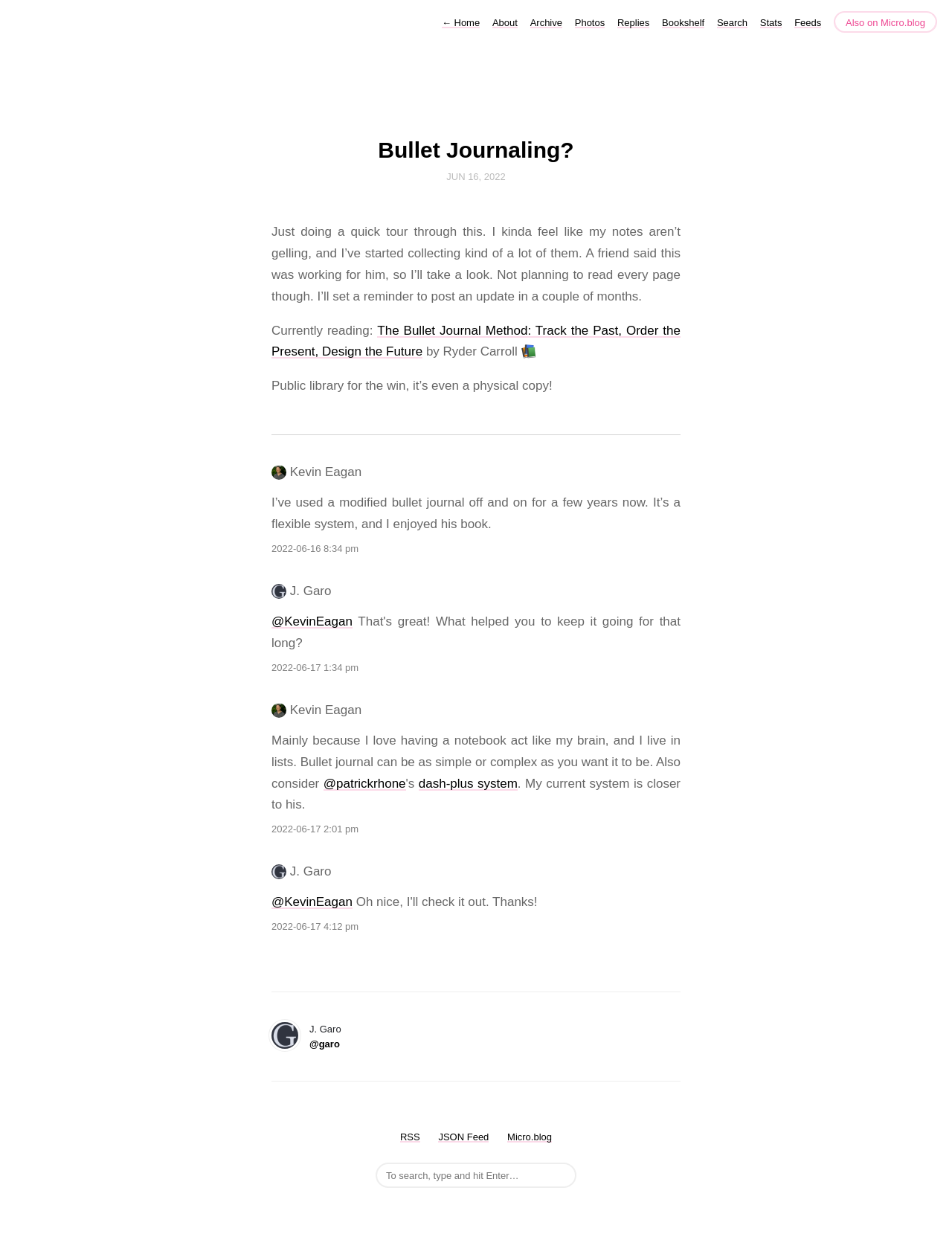Find the bounding box coordinates of the element you need to click on to perform this action: 'search for something'. The coordinates should be represented by four float values between 0 and 1, in the format [left, top, right, bottom].

[0.753, 0.014, 0.785, 0.023]